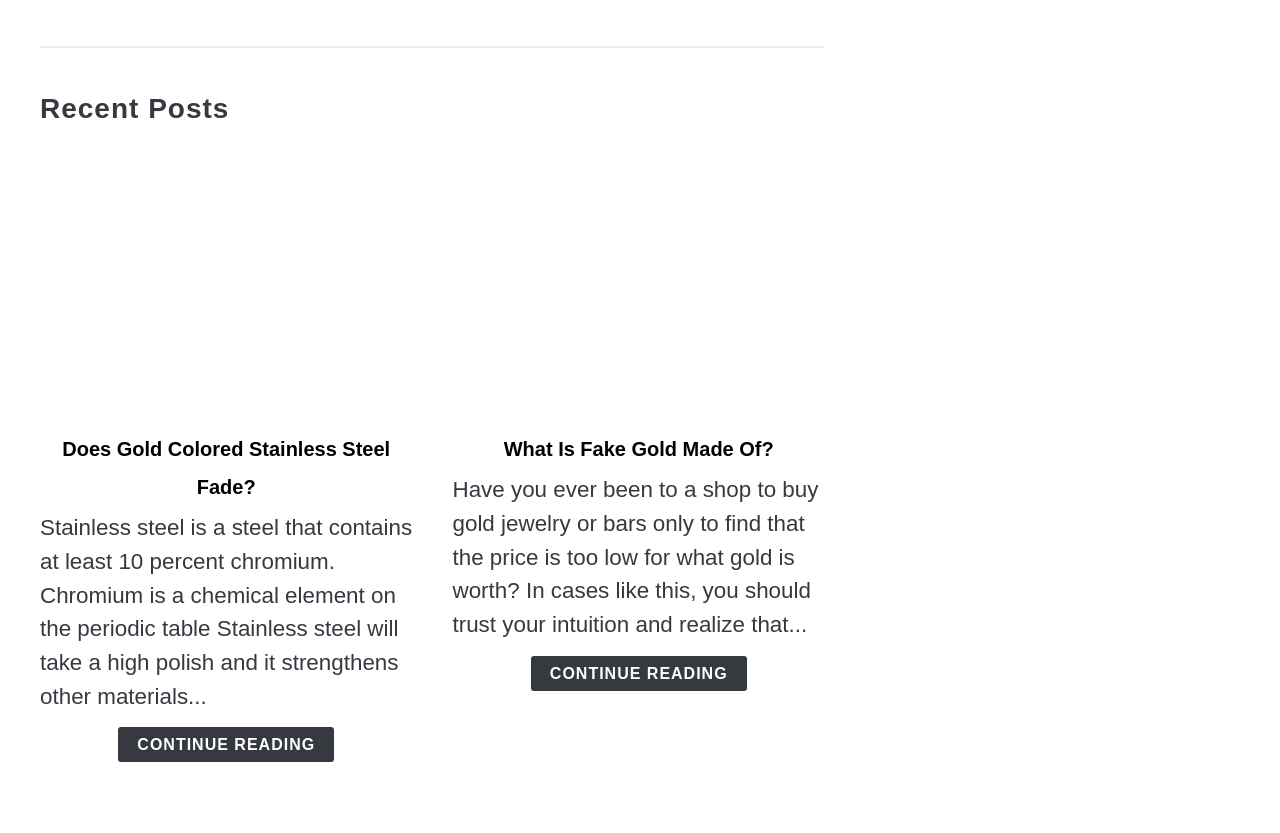Select the bounding box coordinates of the element I need to click to carry out the following instruction: "Get to know the CFAES Alumni Society Board".

None